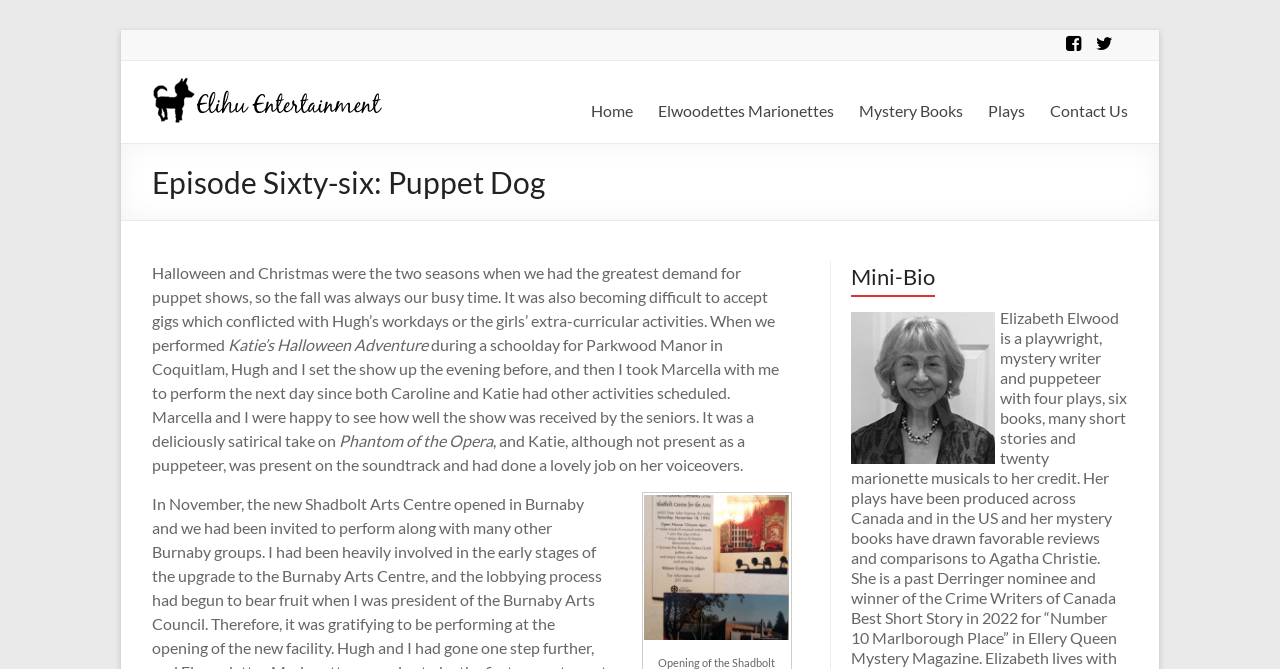Identify the text that serves as the heading for the webpage and generate it.

Episode Sixty-six: Puppet Dog